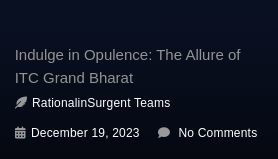Explain the image with as much detail as possible.

The image features a highlighted heading titled "Indulge in Opulence: The Allure of ITC Grand Bharat," which serves as the title of a blog post. Below the title, there's a byline indicating it was authored by the "RationalinSurgent Teams." The post is dated December 19, 2023, and notes that there are currently "No Comments" on the article. The overall aesthetic is sleek and modern, typical of digital platforms catering to an audience interested in luxury and investment insights. This particular post seems to invite readers to explore the grandeur and attractions of the ITC Grand Bharat, suggesting a focus on luxury travel and experiences.